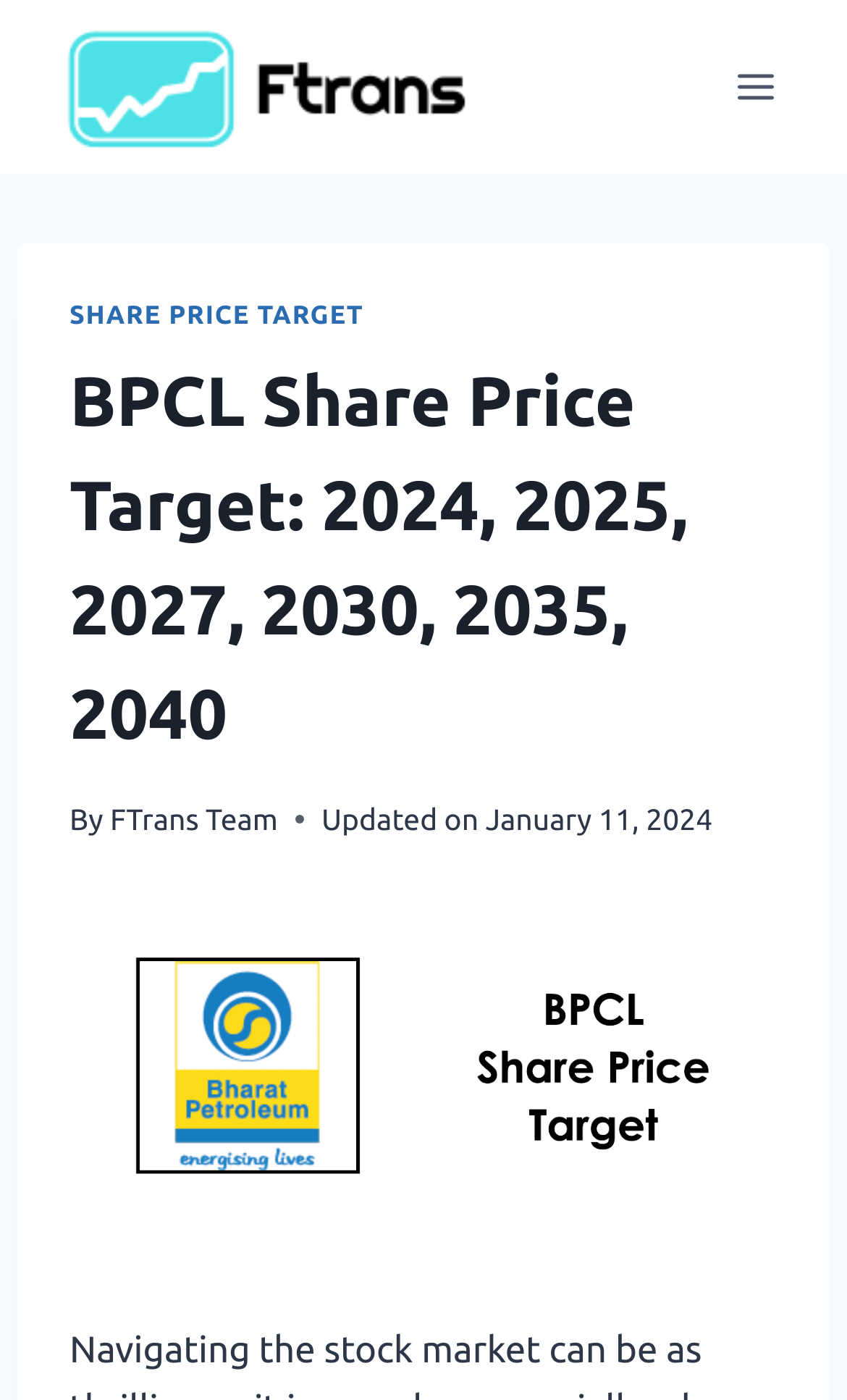Consider the image and give a detailed and elaborate answer to the question: 
How many navigation links are in the menu?

The menu button is located at the top-right corner of the webpage, and when expanded, it shows one navigation link that says 'SHARE PRICE TARGET'.